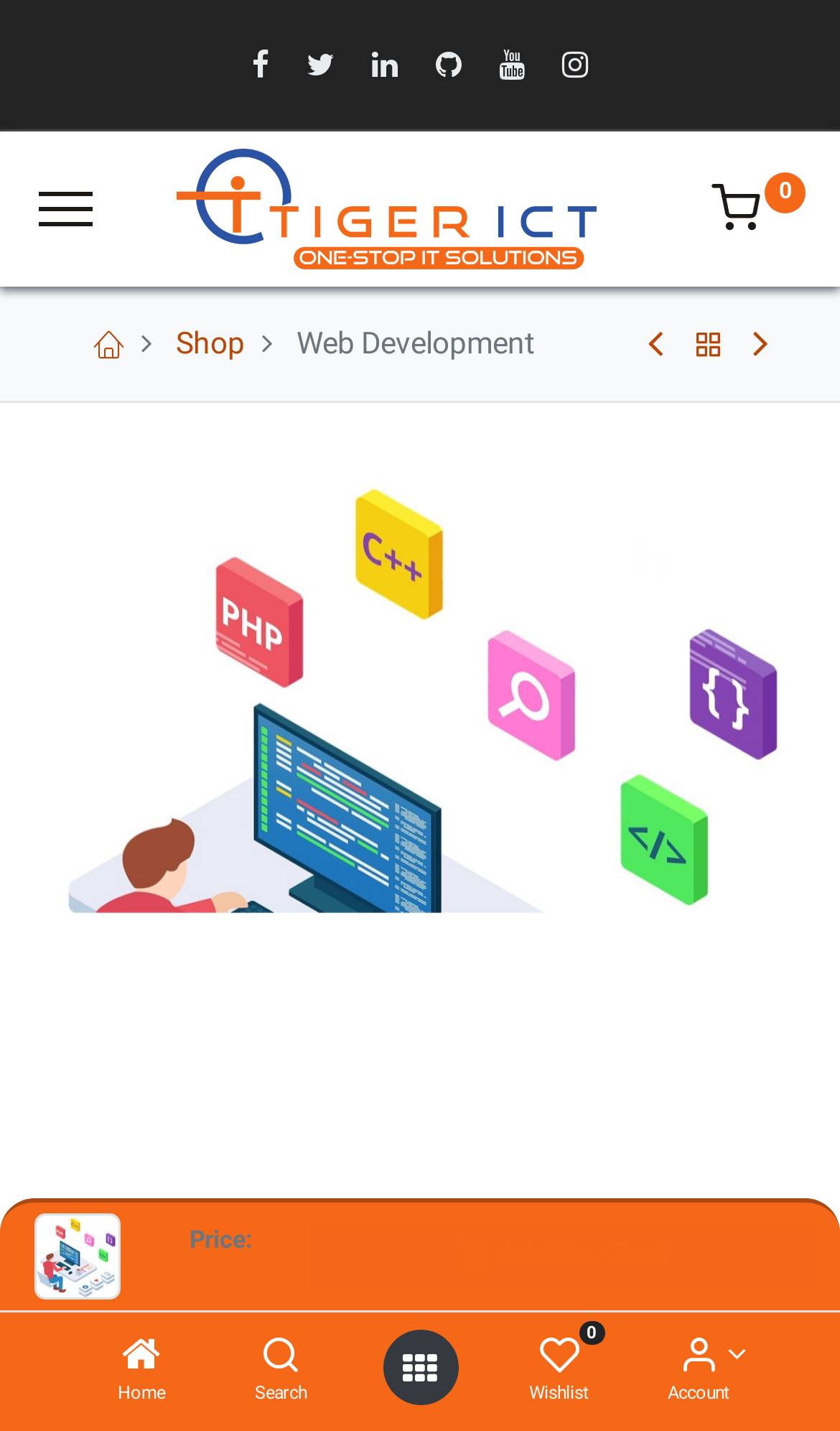Determine the bounding box coordinates of the clickable region to follow the instruction: "Click the 'Add to wishlist' button".

[0.864, 0.935, 0.956, 0.989]